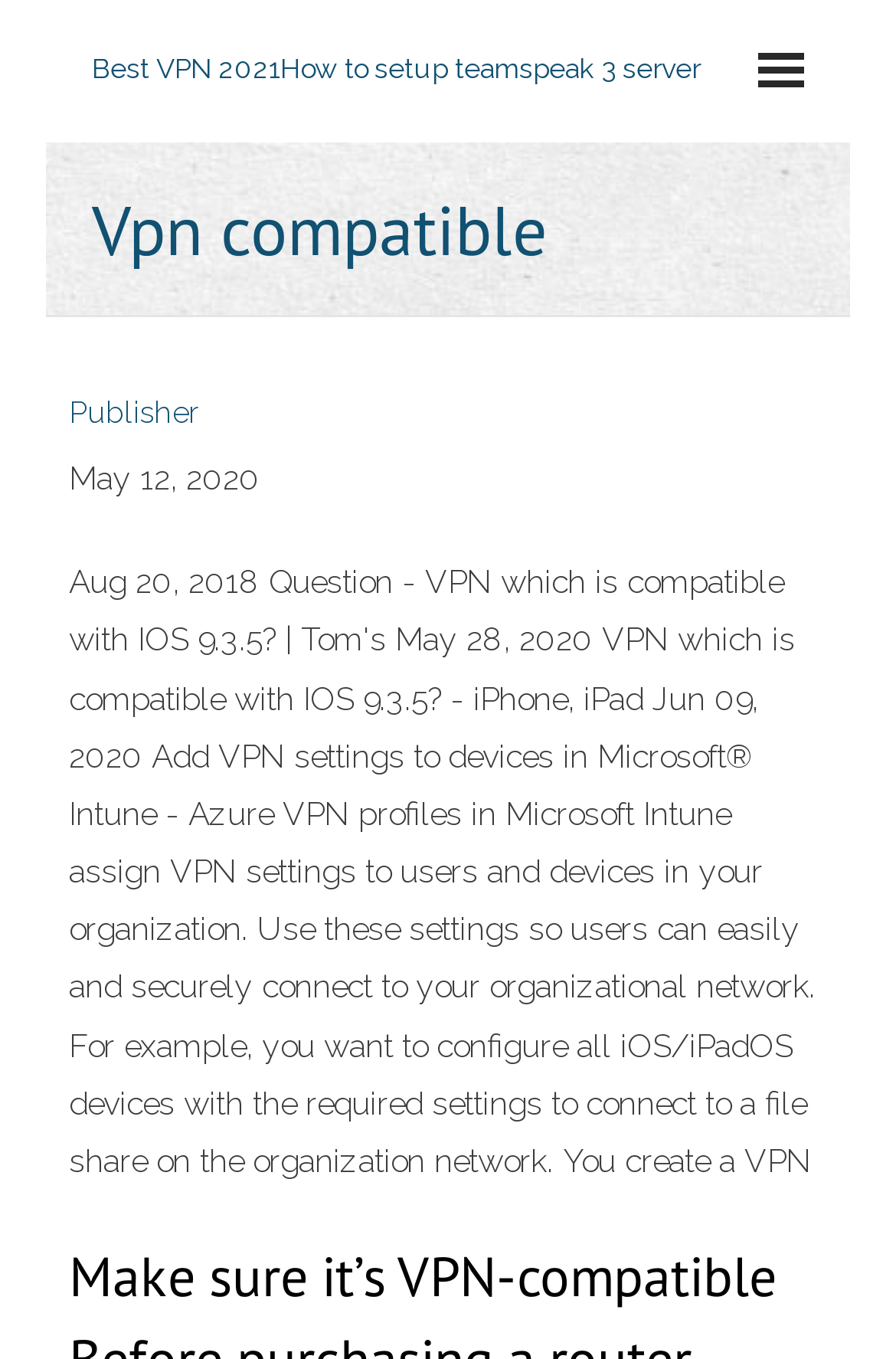What is the role of the 'Publisher' link?
Provide a concise answer using a single word or phrase based on the image.

To provide publisher information